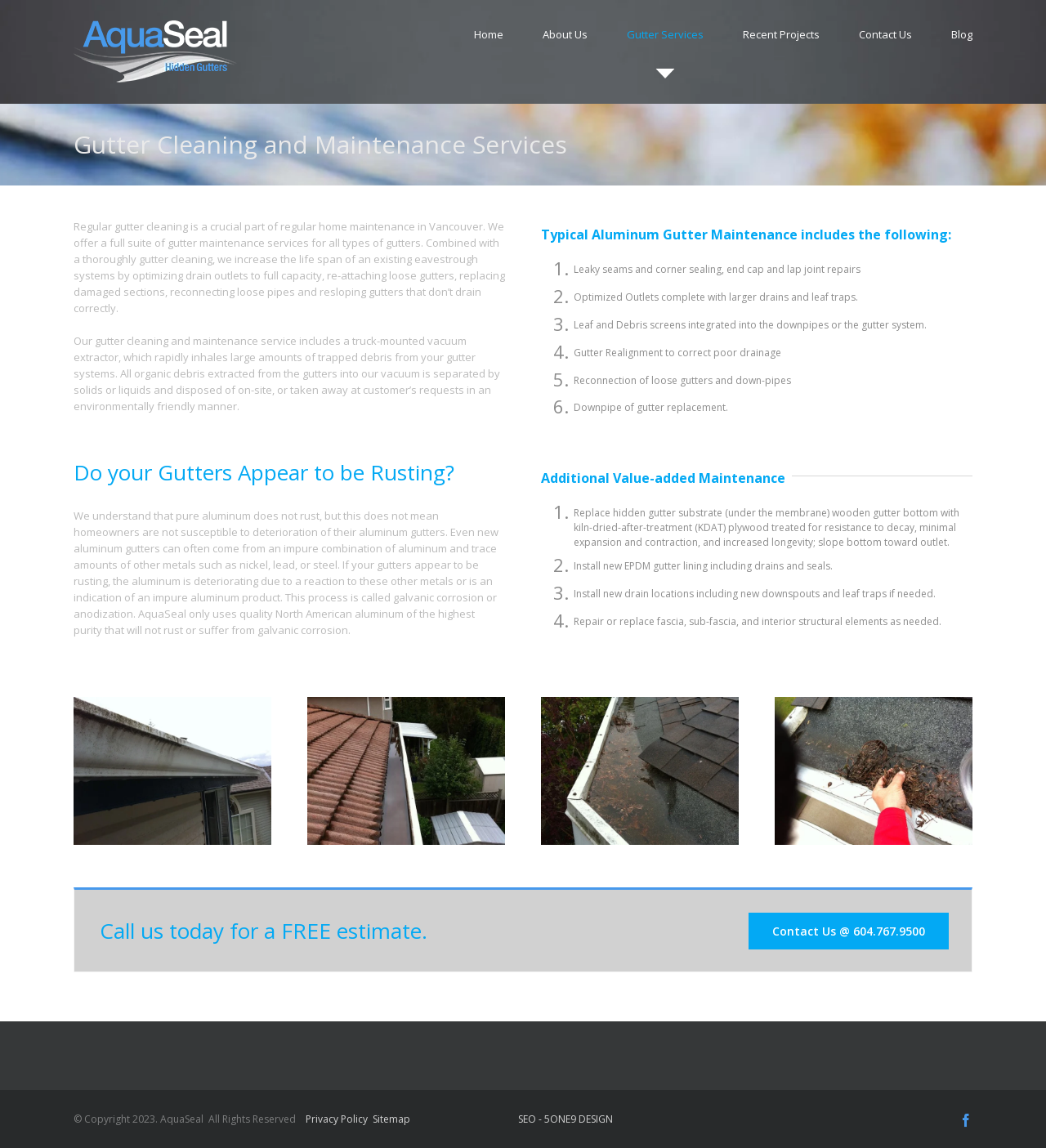Please identify the bounding box coordinates of the element's region that should be clicked to execute the following instruction: "Click the 'Call us today for a FREE estimate' link". The bounding box coordinates must be four float numbers between 0 and 1, i.e., [left, top, right, bottom].

[0.716, 0.795, 0.907, 0.827]